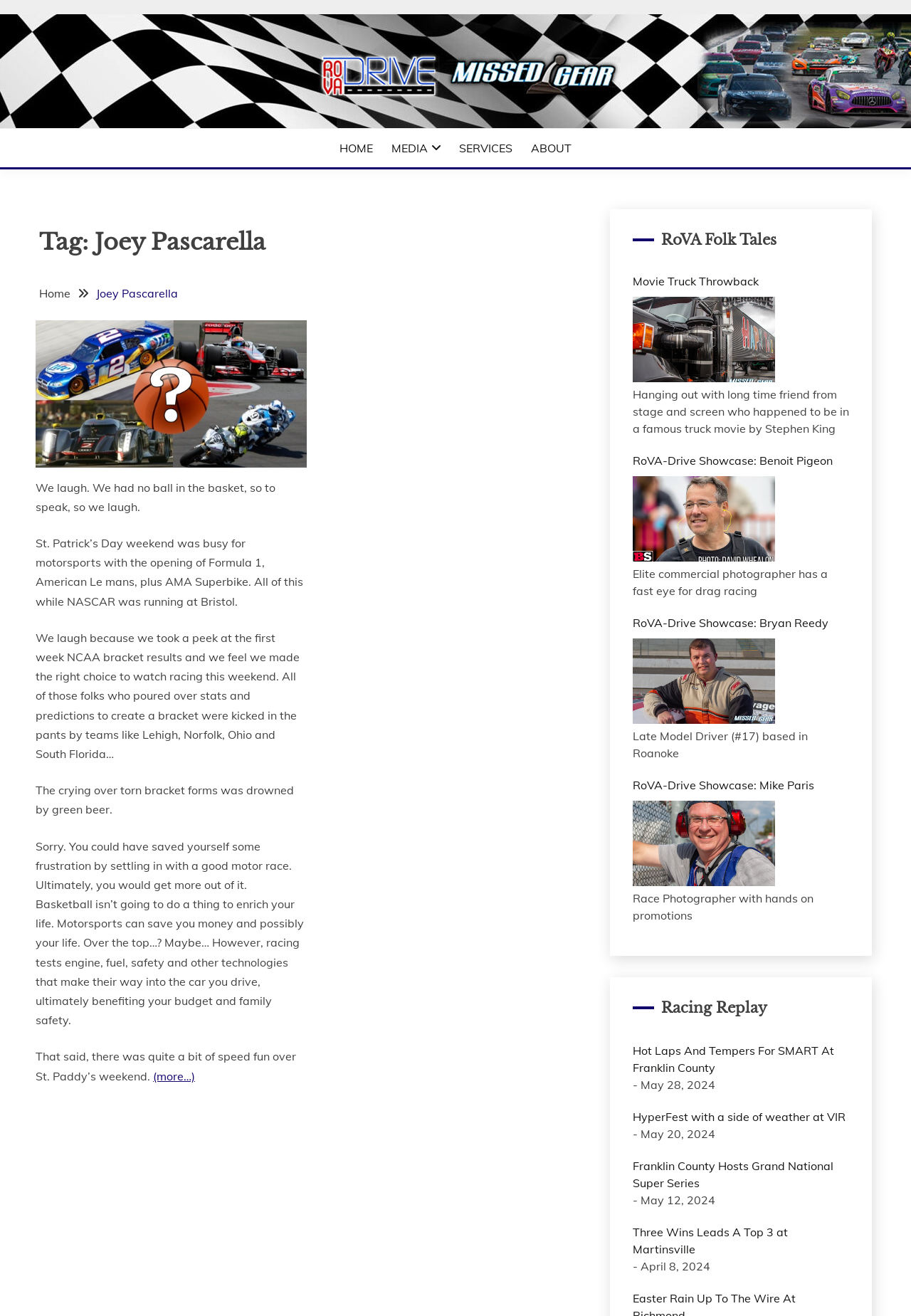What is the date of the 'Franklin County Hosts Grand National Super Series' event?
Using the visual information, answer the question in a single word or phrase.

May 12, 2024